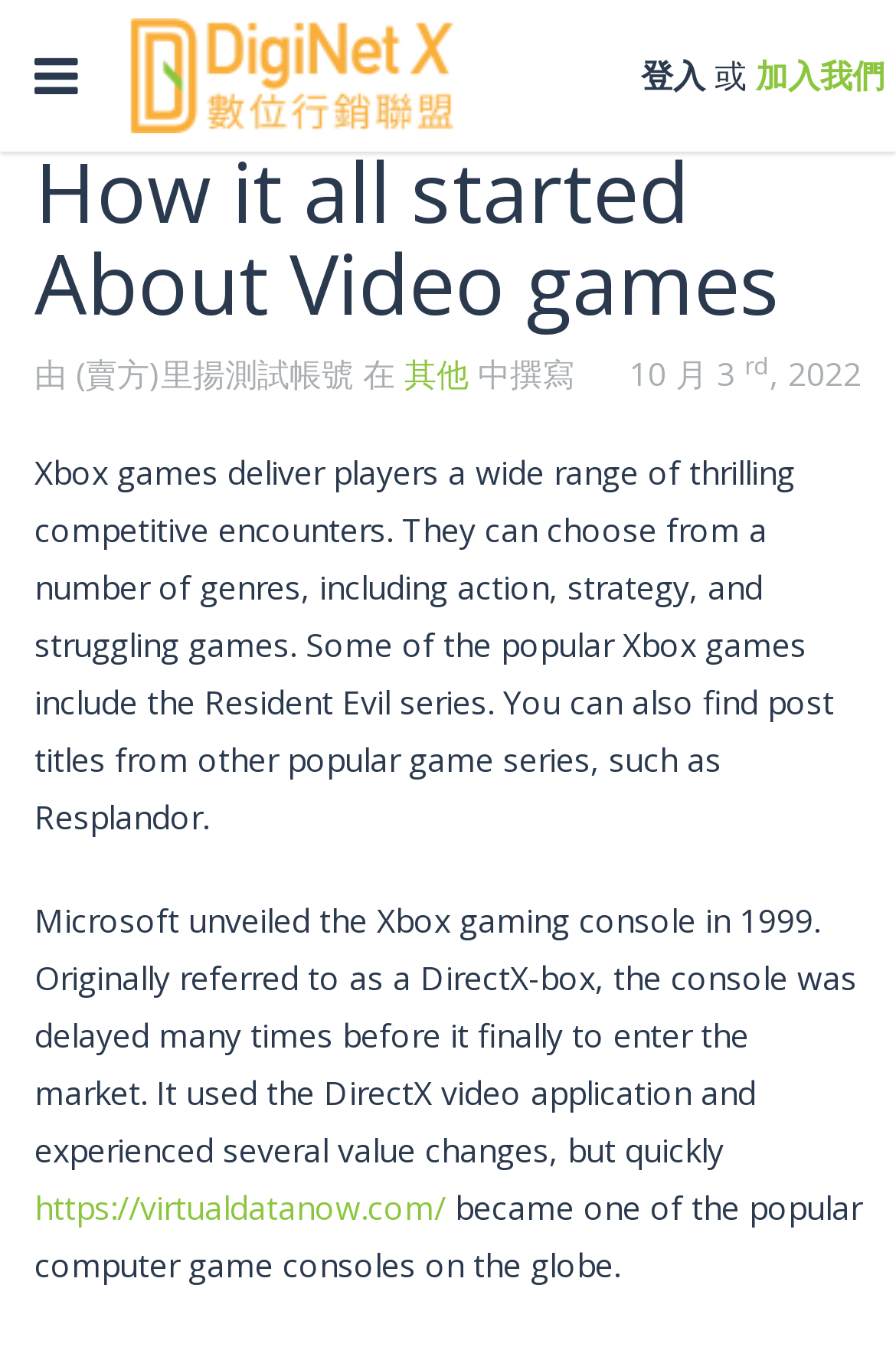Please answer the following question using a single word or phrase: 
What is the name of the website?

DigiNet X-